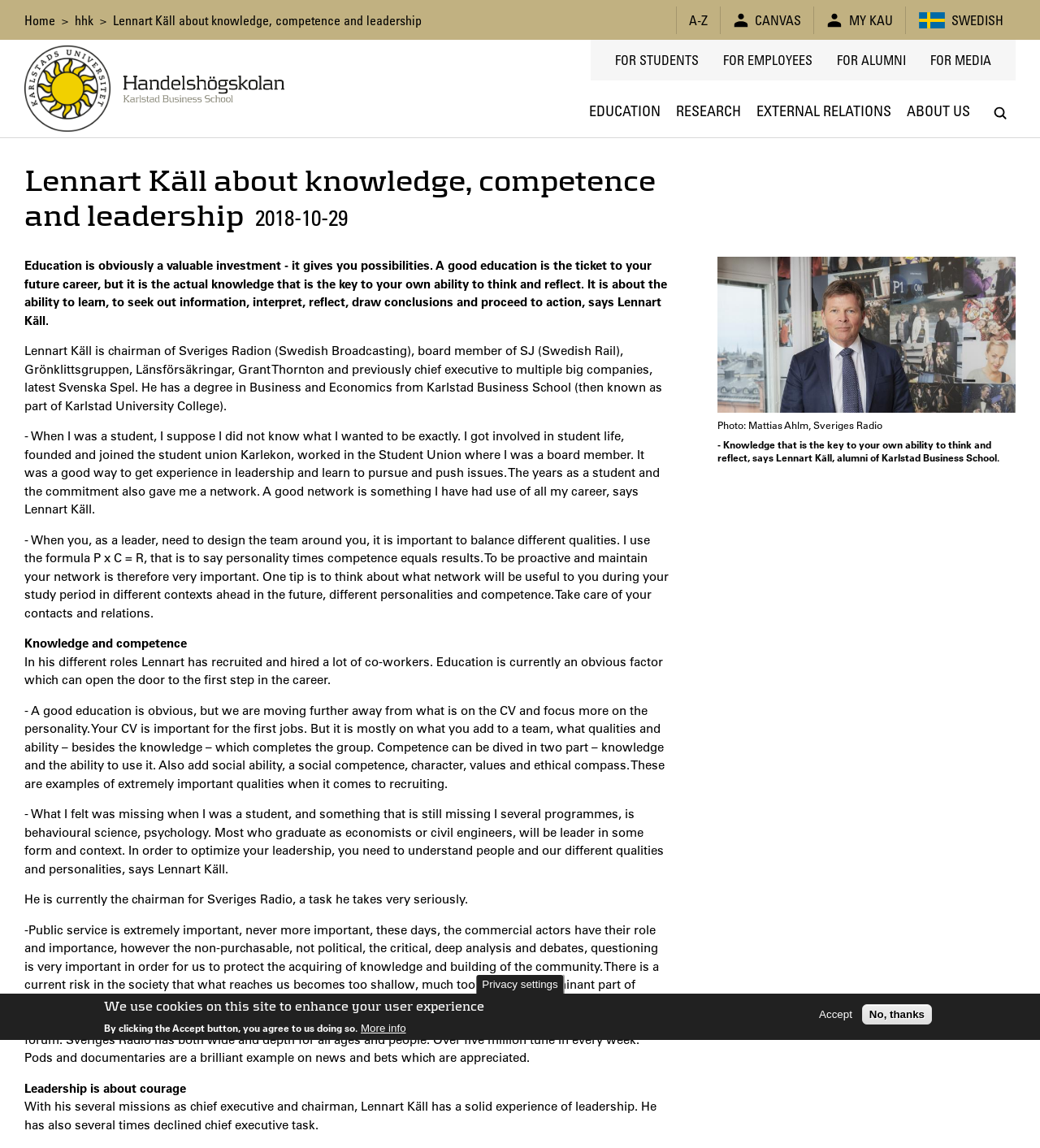Determine the bounding box coordinates of the section I need to click to execute the following instruction: "Read more about 'Education'". Provide the coordinates as four float numbers between 0 and 1, i.e., [left, top, right, bottom].

[0.559, 0.077, 0.643, 0.12]